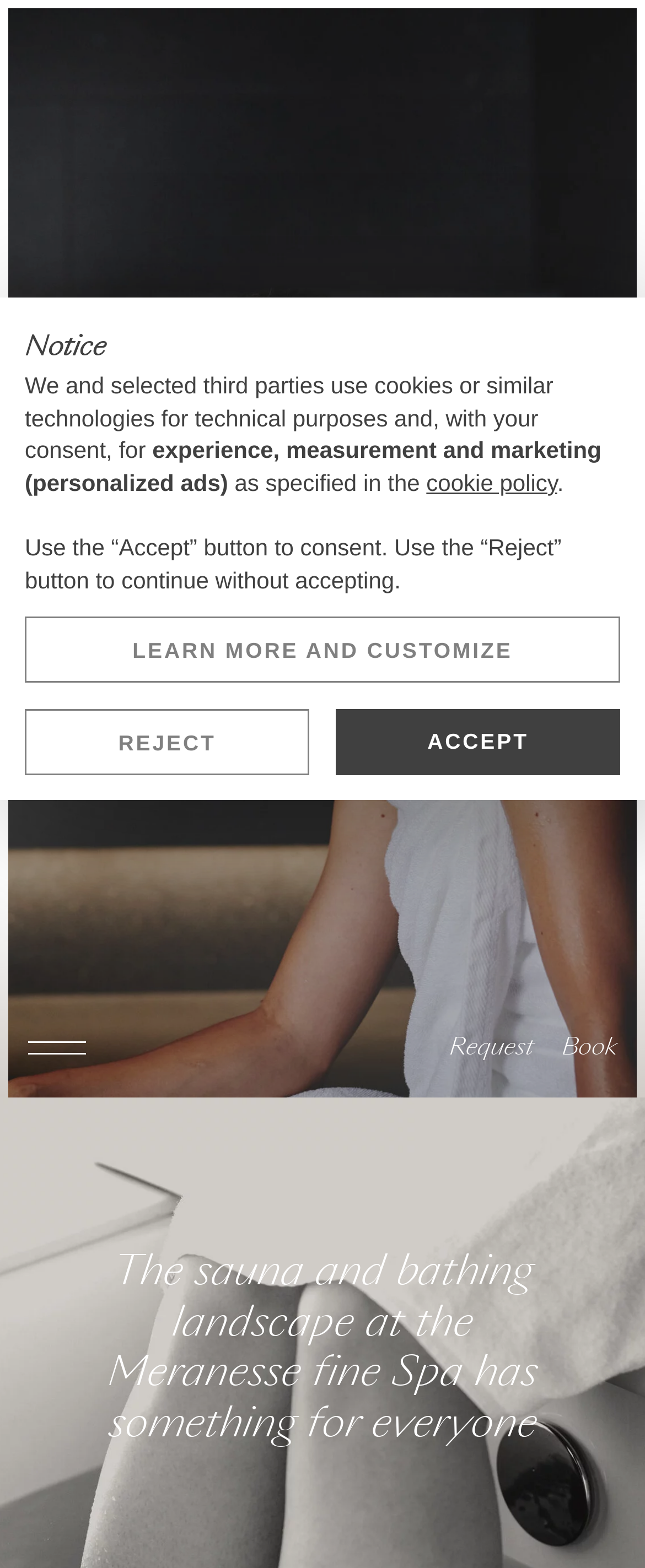Determine the bounding box coordinates for the element that should be clicked to follow this instruction: "Click the CASTEL FINE DINING RESTAURANT link". The coordinates should be given as four float numbers between 0 and 1, in the format [left, top, right, bottom].

[0.319, 0.973, 0.809, 0.992]